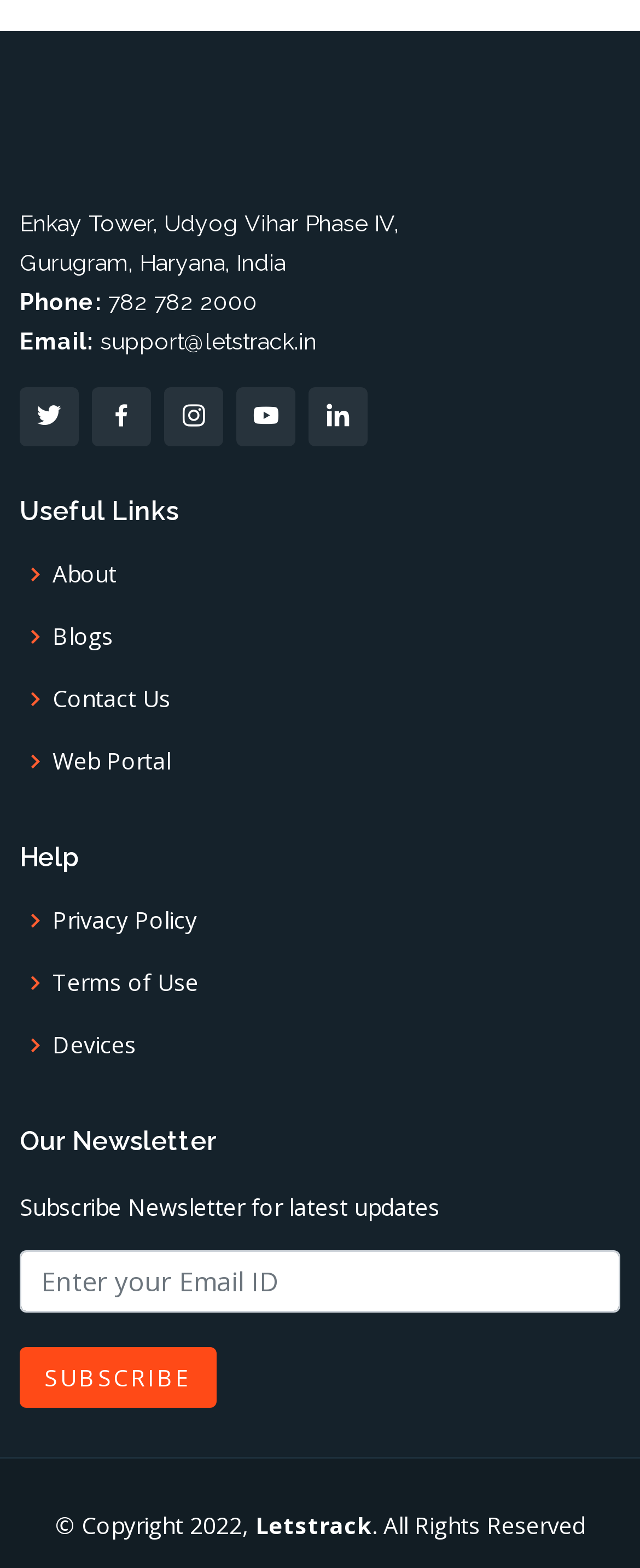What is the name of the company?
Can you provide a detailed and comprehensive answer to the question?

I found the name of the company by looking at the static text elements at the bottom of the webpage, which provide the copyright information.